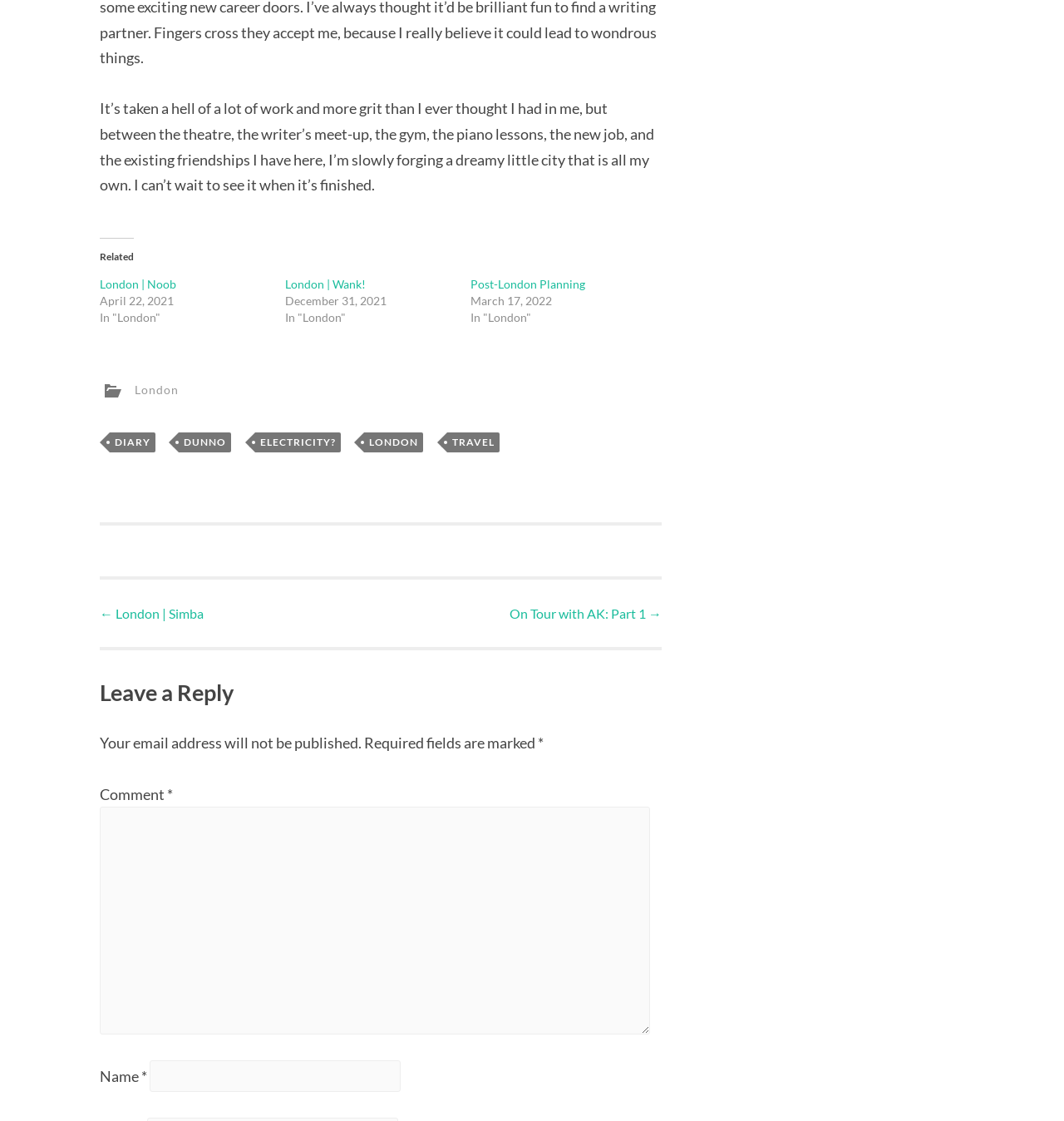Respond to the following question using a concise word or phrase: 
What is the format of the dates in the 'Related' section?

Month Day, Year